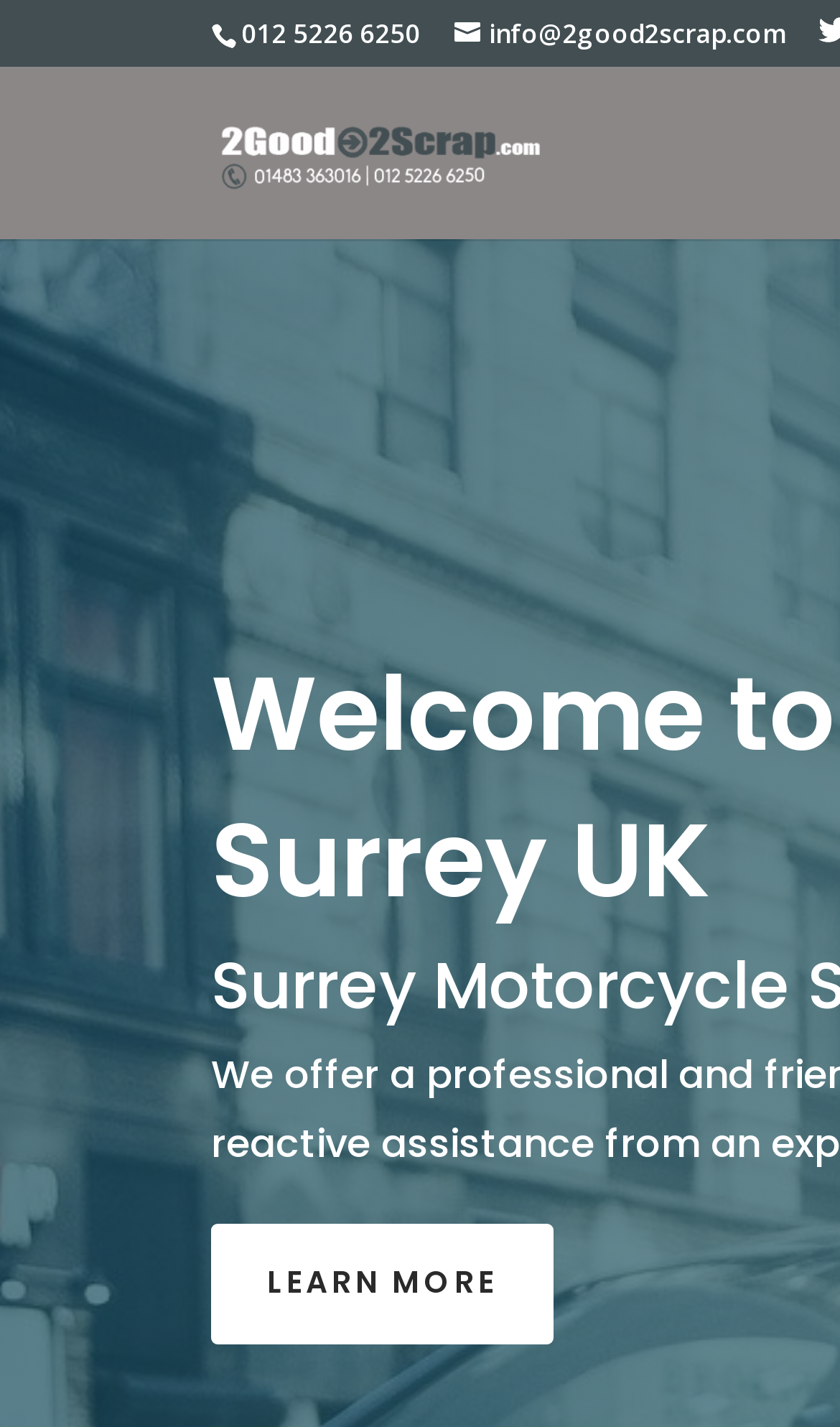Determine the bounding box coordinates of the UI element described below. Use the format (top-left x, top-left y, bottom-right x, bottom-right y) with floating point numbers between 0 and 1: Learn More

[0.251, 0.857, 0.659, 0.942]